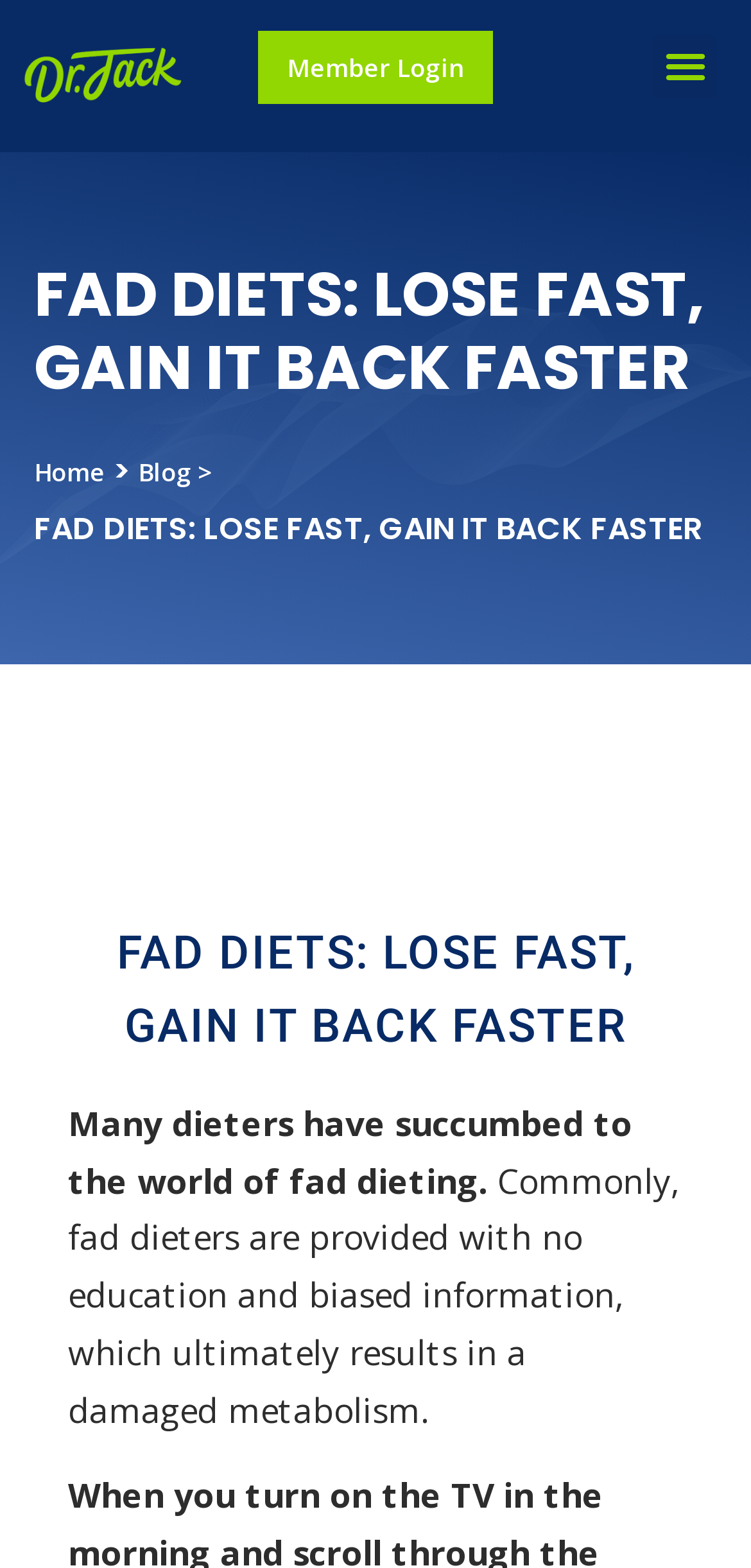What is the logo of Dr. Jack? Based on the image, give a response in one word or a short phrase.

Dr Jack Logo